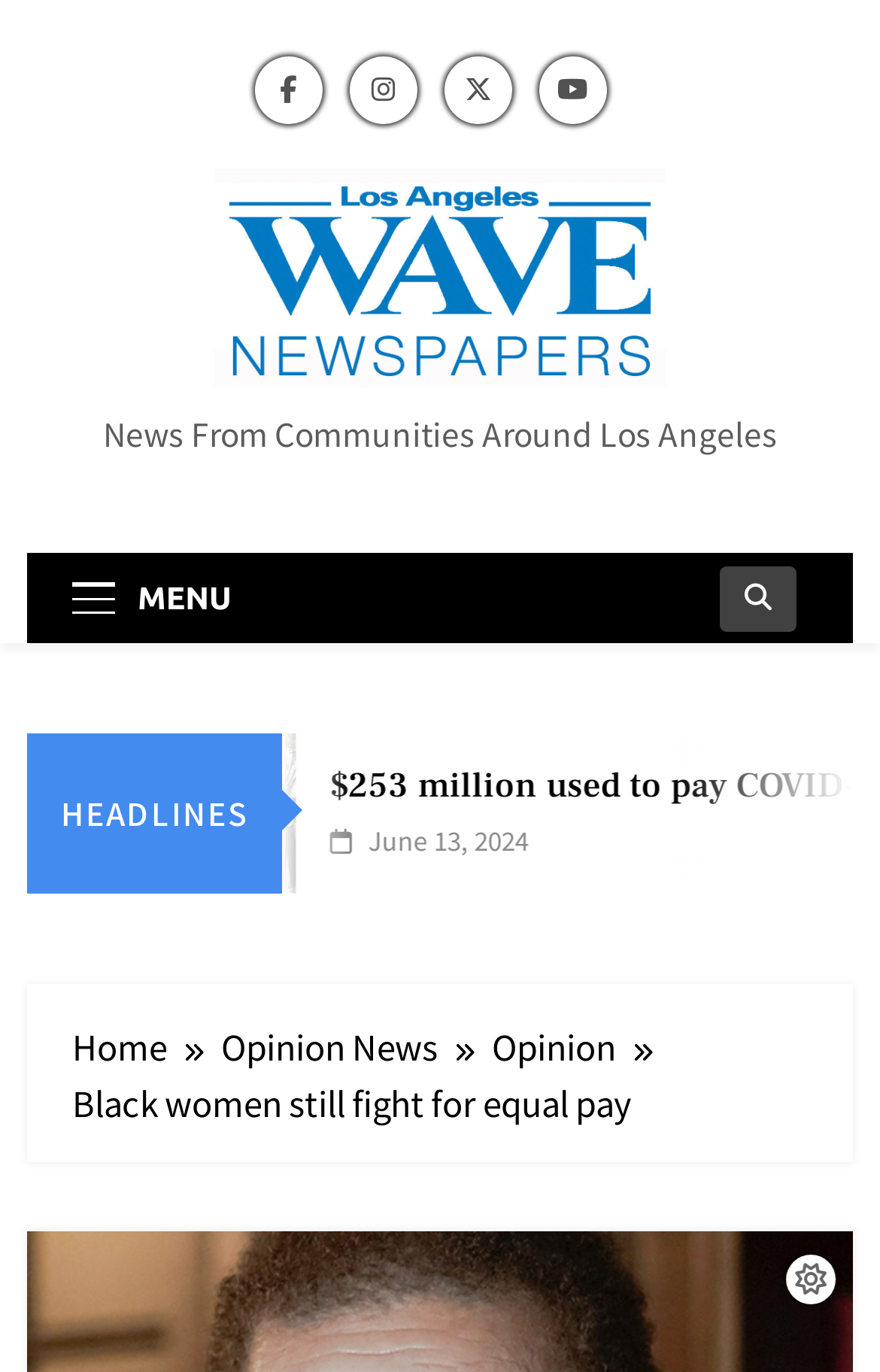Please specify the bounding box coordinates for the clickable region that will help you carry out the instruction: "Read the news about COVID-related utility bills".

[0.022, 0.535, 0.24, 0.652]